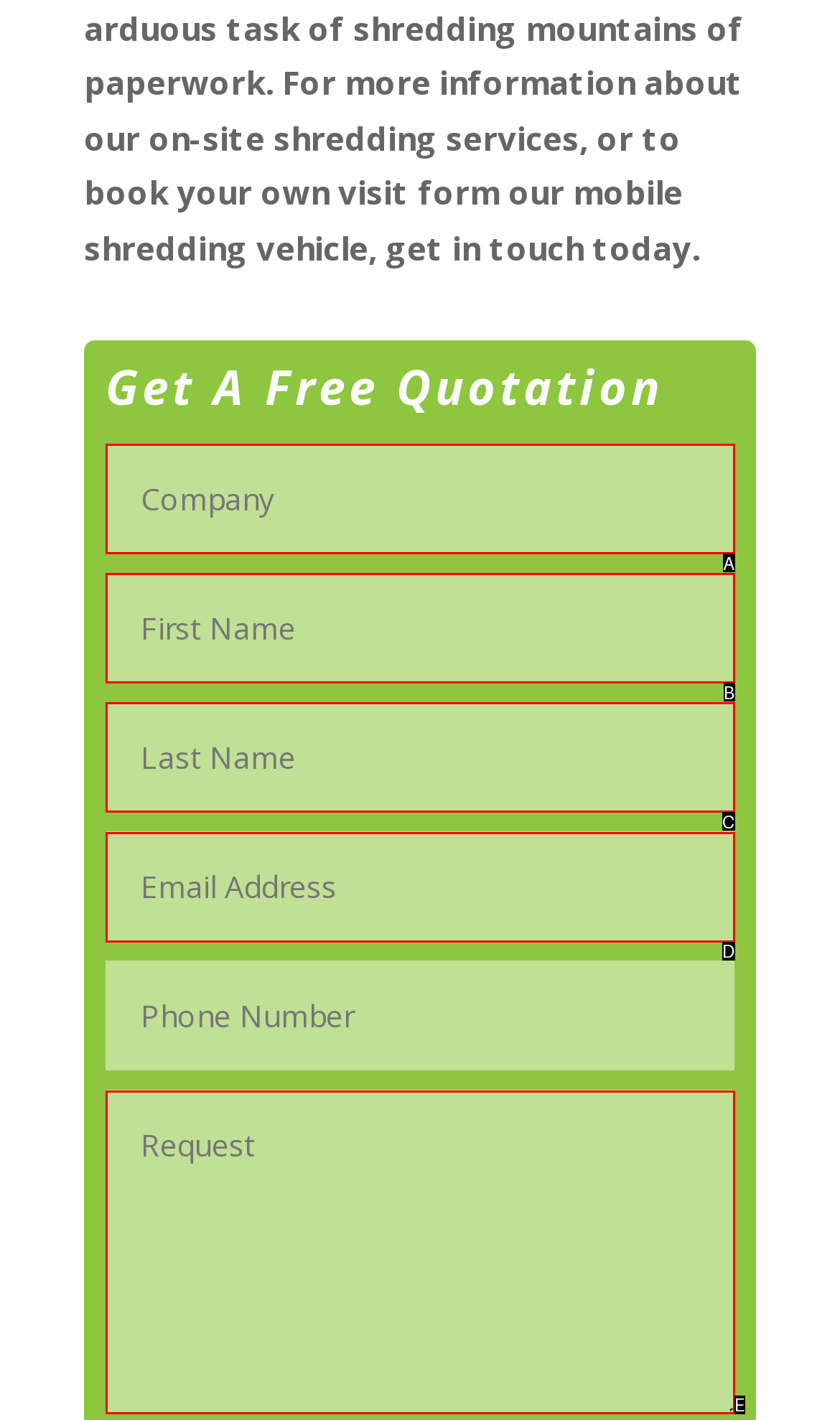Based on the description: name="et_pb_contact_company_0" placeholder="Company", select the HTML element that fits best. Provide the letter of the matching option.

A